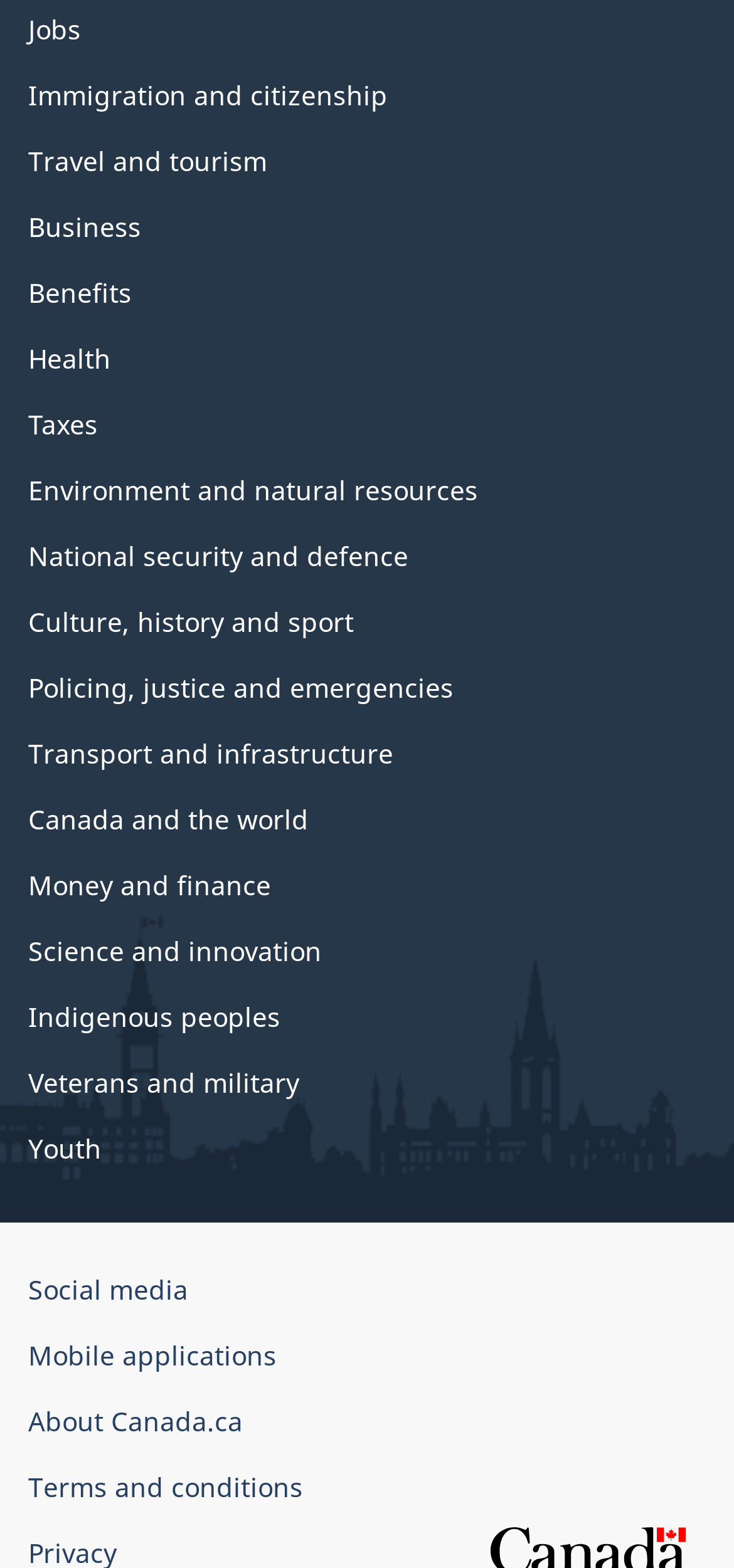Identify the bounding box coordinates of the region that needs to be clicked to carry out this instruction: "Click on Jobs". Provide these coordinates as four float numbers ranging from 0 to 1, i.e., [left, top, right, bottom].

[0.038, 0.007, 0.11, 0.03]